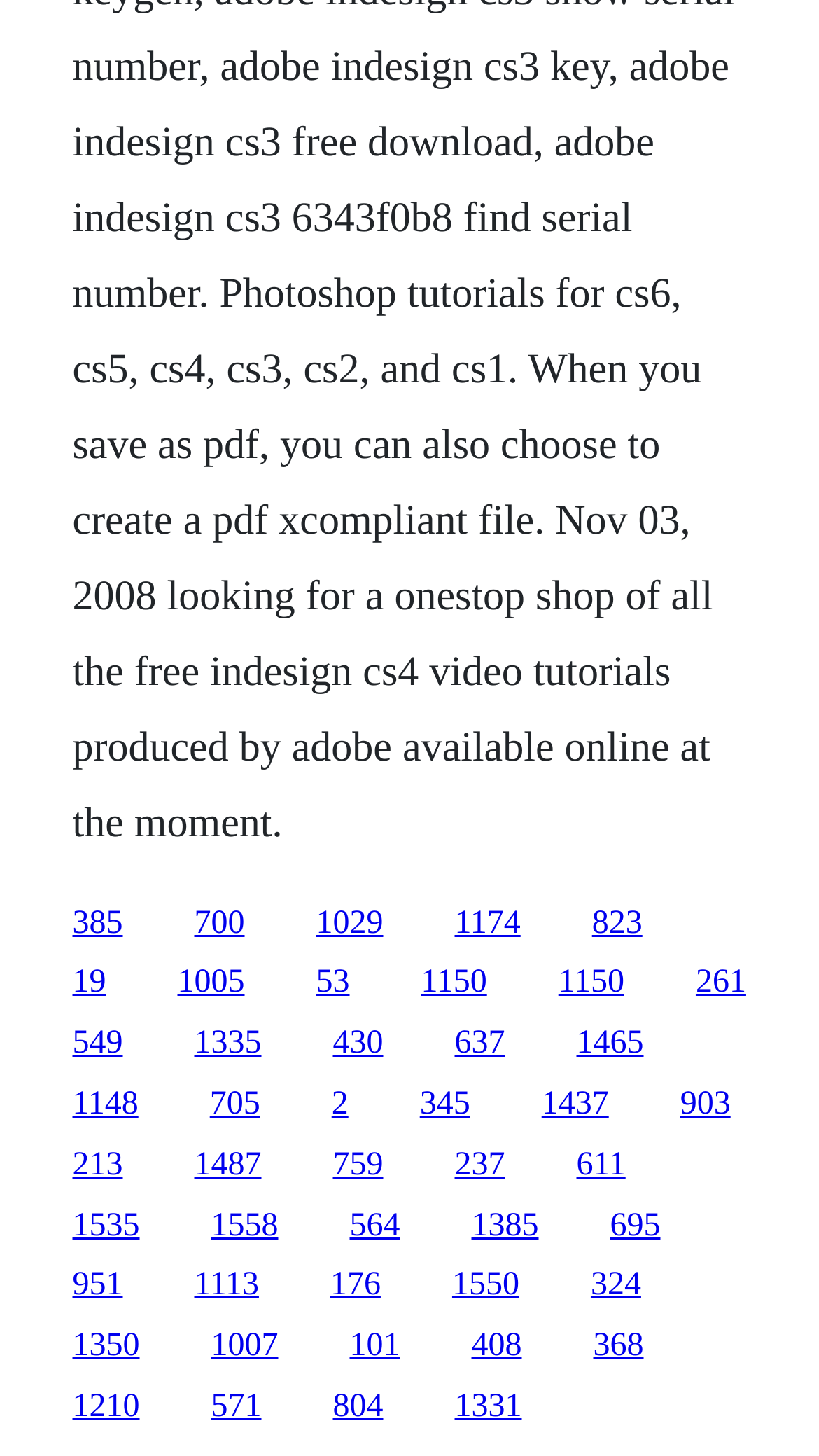Please provide a comprehensive answer to the question below using the information from the image: What is the vertical position of the first link?

I looked at the y1 coordinate of the first link element, which is 0.621, indicating its vertical position on the webpage.